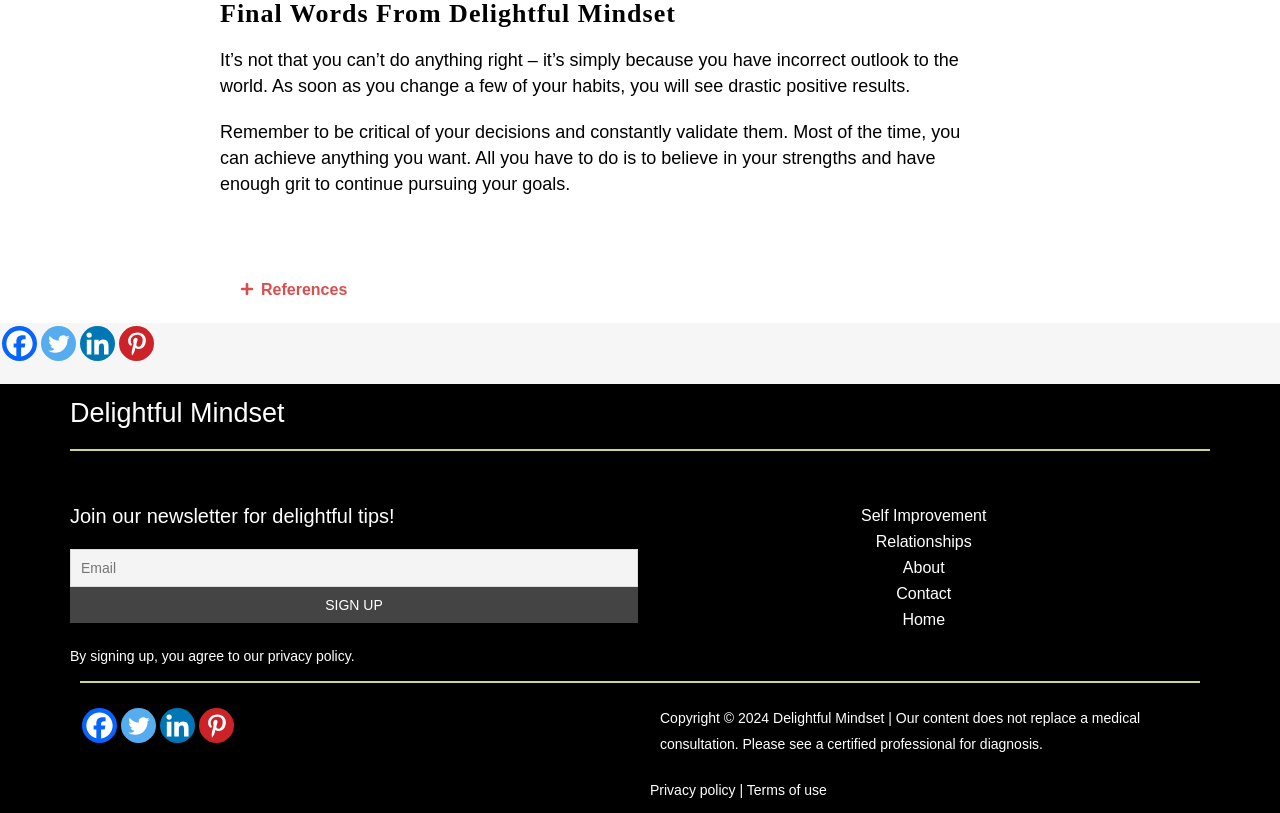Using the given element description, provide the bounding box coordinates (top-left x, top-left y, bottom-right x, bottom-right y) for the corresponding UI element in the screenshot: Privacy Policy (GDPR) & Cookies

None